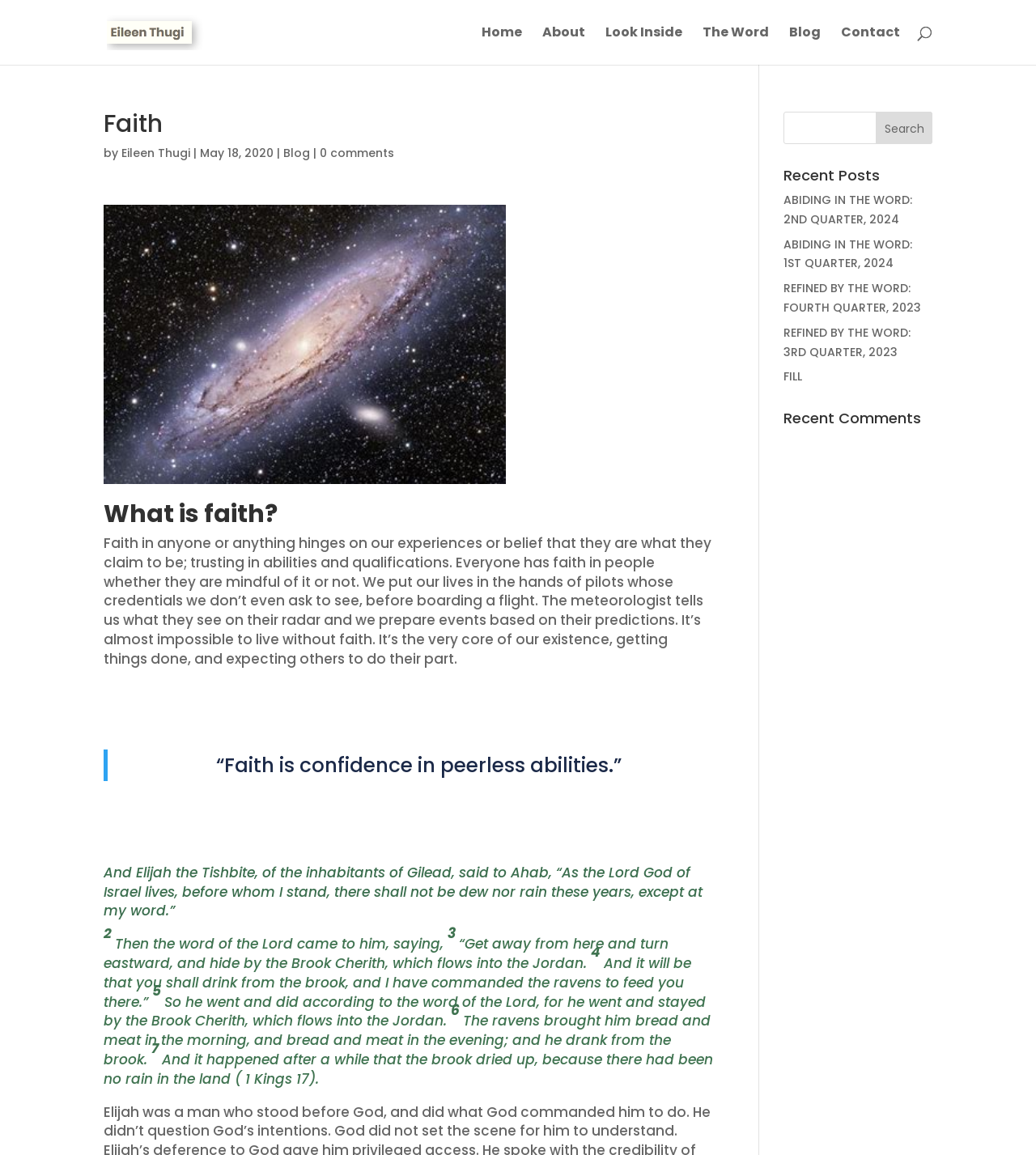Determine the bounding box coordinates of the region to click in order to accomplish the following instruction: "Click on the 'Contact' link". Provide the coordinates as four float numbers between 0 and 1, specifically [left, top, right, bottom].

[0.812, 0.023, 0.869, 0.056]